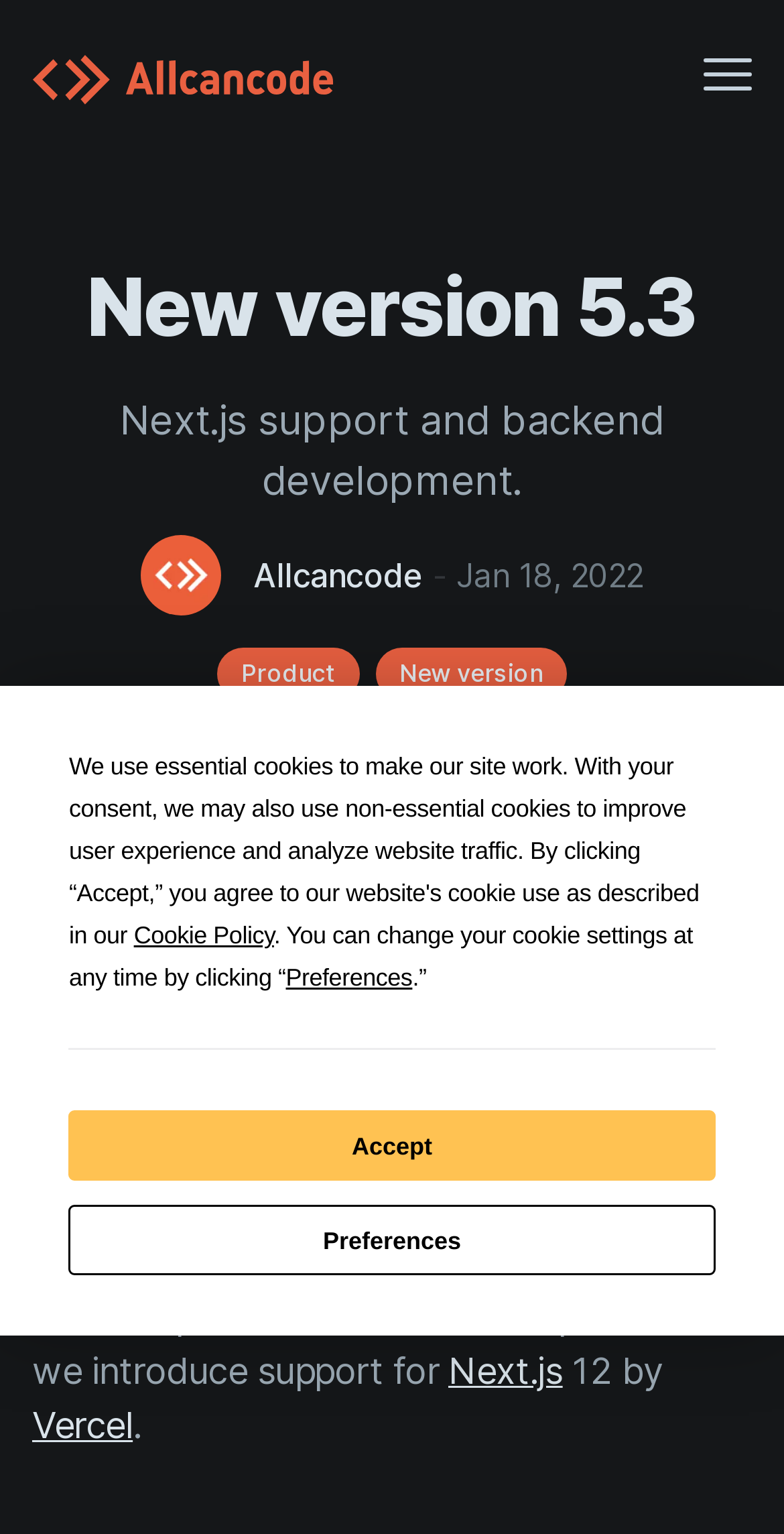Can you pinpoint the bounding box coordinates for the clickable element required for this instruction: "Click the 'Allcancode' link"? The coordinates should be four float numbers between 0 and 1, i.e., [left, top, right, bottom].

[0.041, 0.036, 0.426, 0.069]